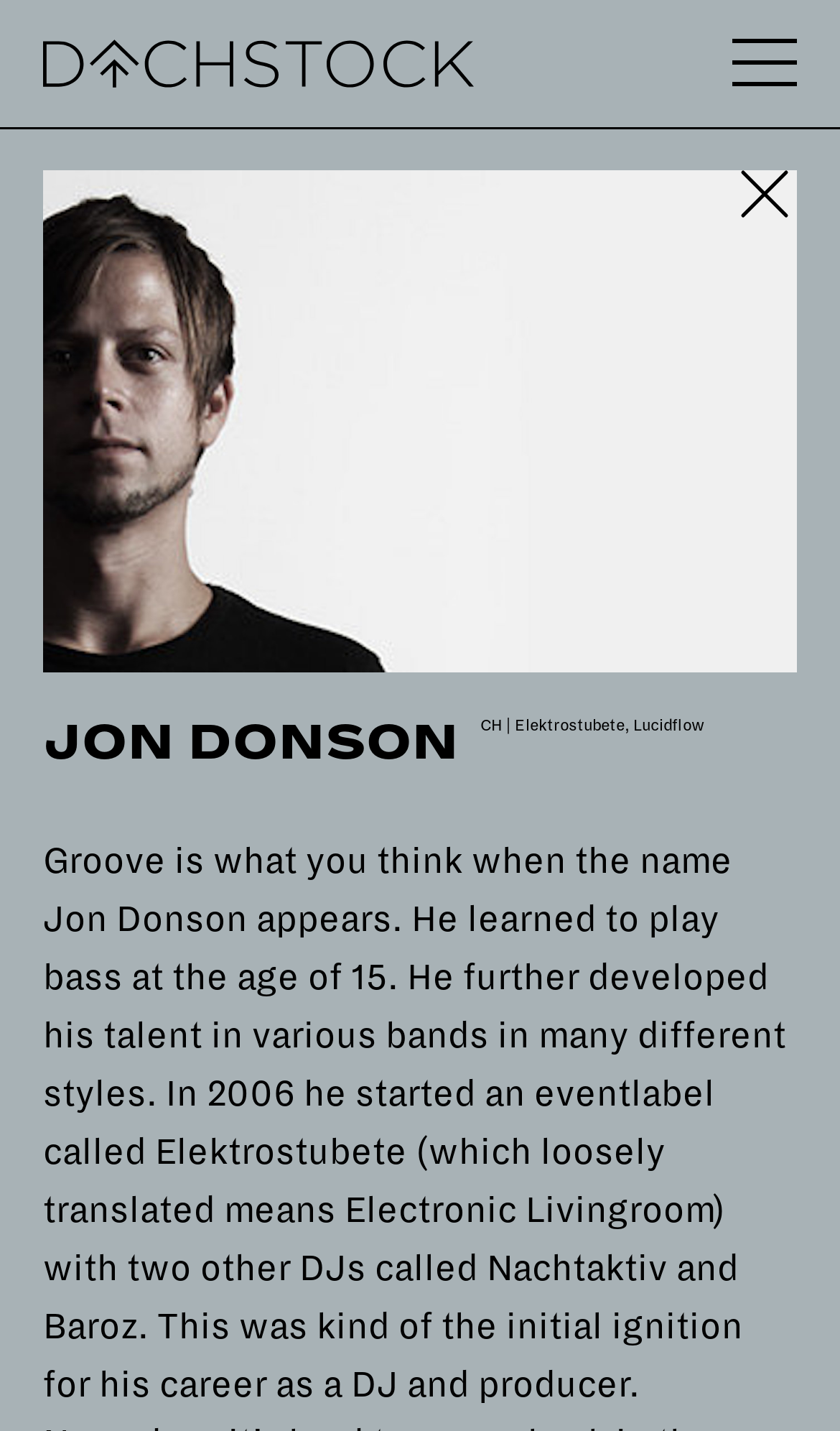Please provide a detailed answer to the question below based on the screenshot: 
What is Jon Donson's profession?

Based on the webpage, Jon Donson is a DJ and musician. The webpage mentions that he started an event label called Elektrostubete in 2006, which suggests that he is involved in the music industry. Additionally, the webpage describes his career as a DJ and mentions his talent in playing bass.